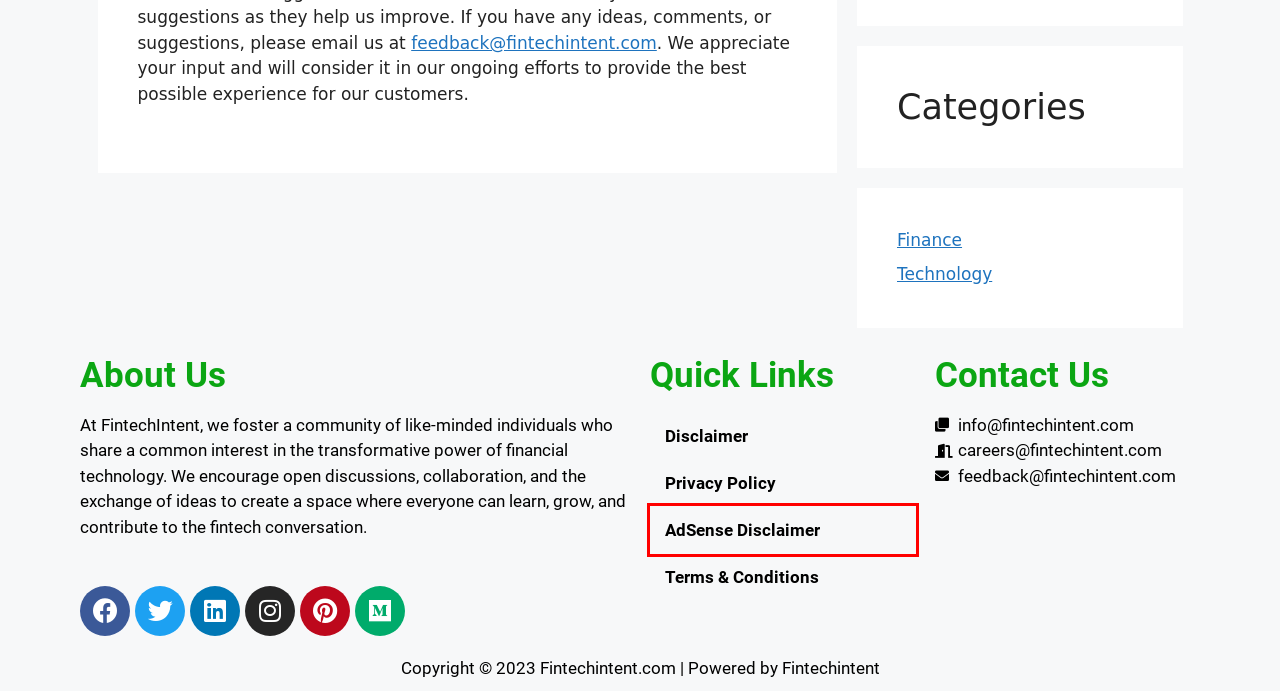A screenshot of a webpage is provided, featuring a red bounding box around a specific UI element. Identify the webpage description that most accurately reflects the new webpage after interacting with the selected element. Here are the candidates:
A. Finance Archives - fintechintent.com
B. What is a Business Loan?
C. Privacy Policy - fintechintent.com
D. What is a Payday Loan?
E. AdSense Disclaimer - fintechintent.com
F. Disclaimer - fintechintent.com
G. fintechintent.com - Where Financial Vision Meets Technological Intent
H. Technology Archives - fintechintent.com

E